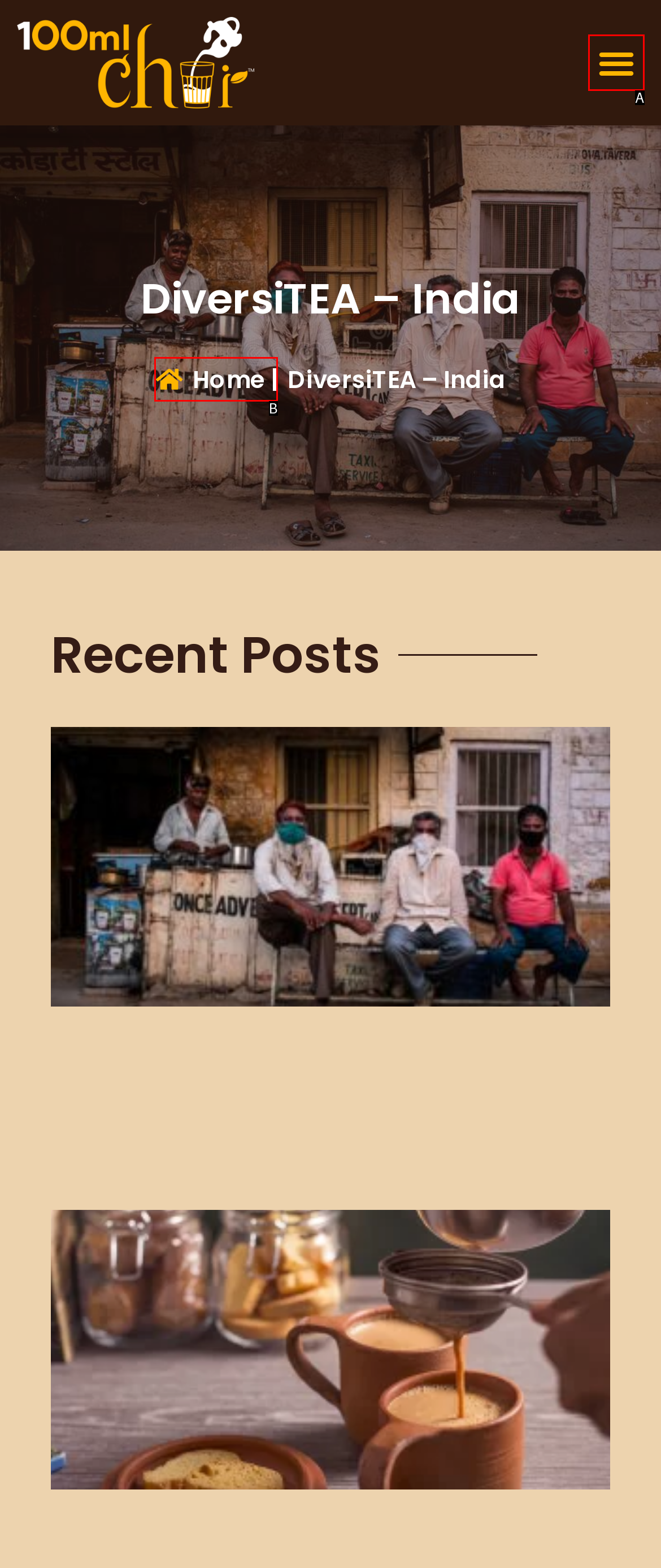Determine the HTML element that best aligns with the description: Home |
Answer with the appropriate letter from the listed options.

B